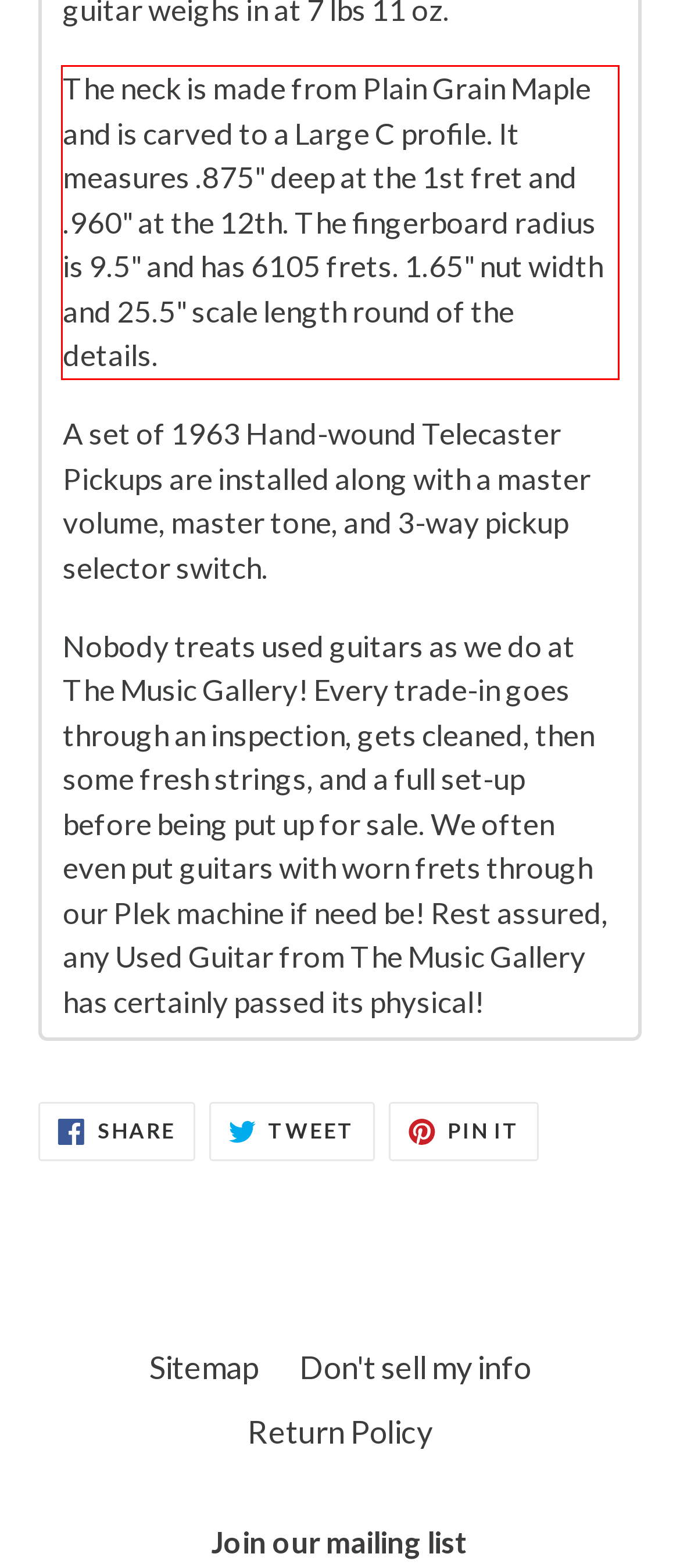Given a screenshot of a webpage containing a red rectangle bounding box, extract and provide the text content found within the red bounding box.

The neck is made from Plain Grain Maple and is carved to a Large C profile. It measures .875" deep at the 1st fret and .960" at the 12th. The fingerboard radius is 9.5" and has 6105 frets. 1.65" nut width and 25.5" scale length round of the details.